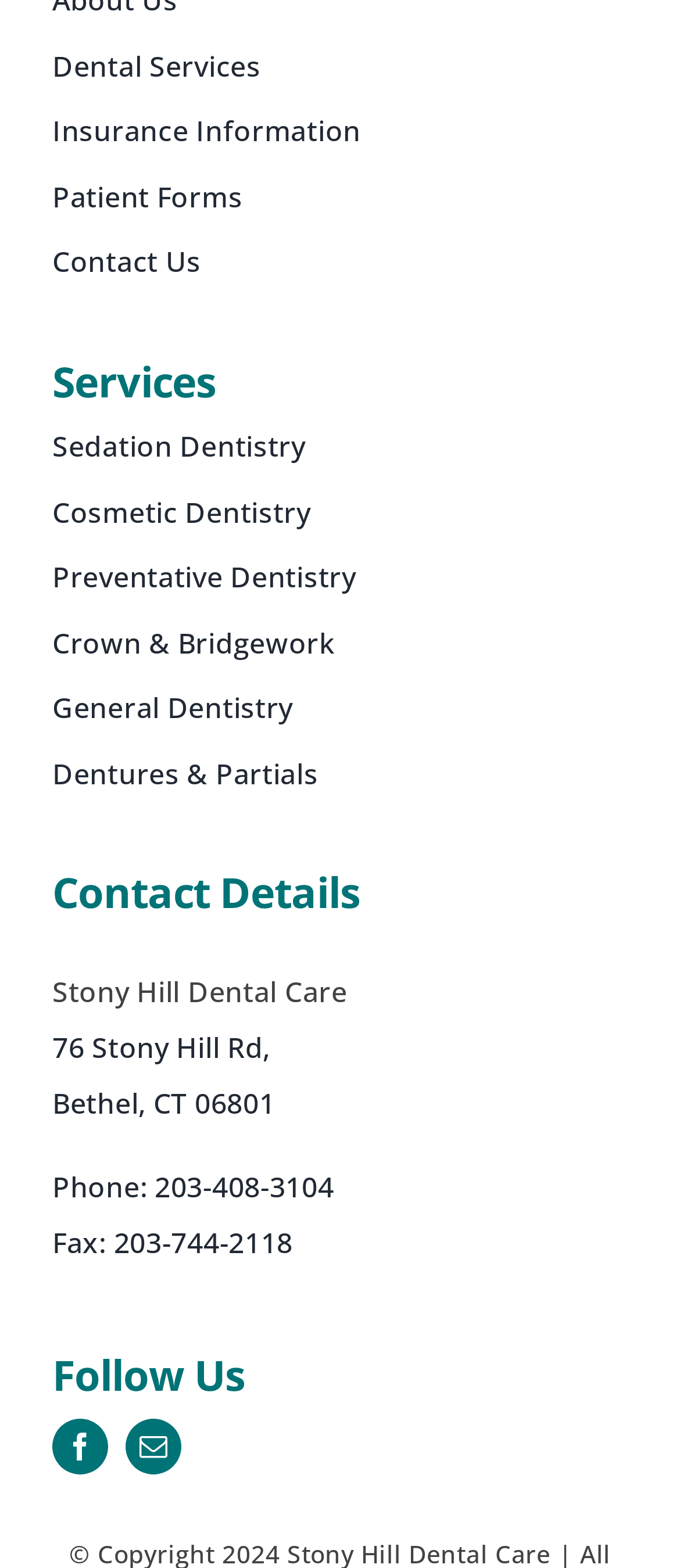Provide the bounding box coordinates in the format (top-left x, top-left y, bottom-right x, bottom-right y). All values are floating point numbers between 0 and 1. Determine the bounding box coordinate of the UI element described as: aria-label="mail" title="Email"

[0.185, 0.905, 0.267, 0.94]